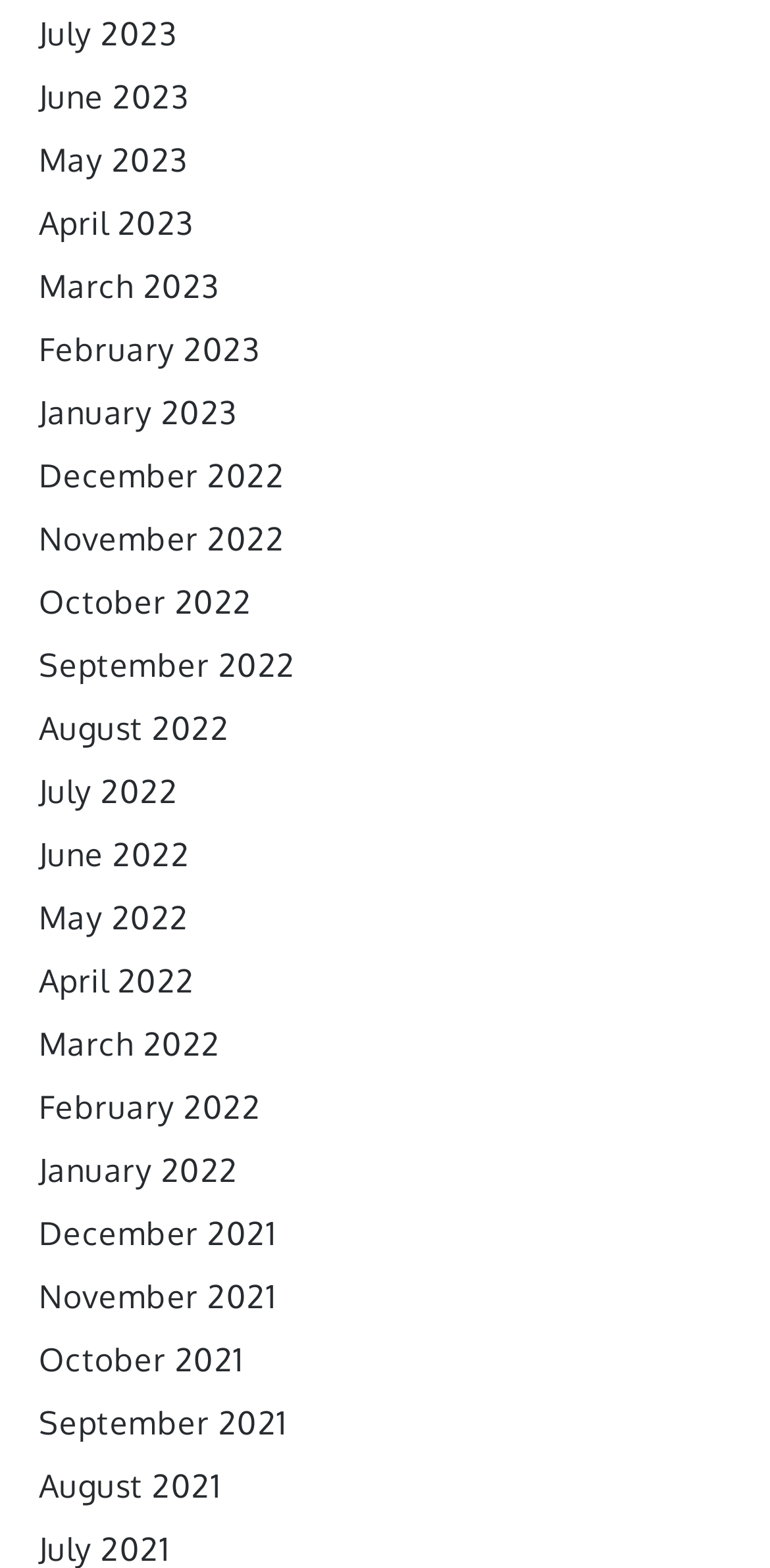What is the latest month listed? Refer to the image and provide a one-word or short phrase answer.

July 2023